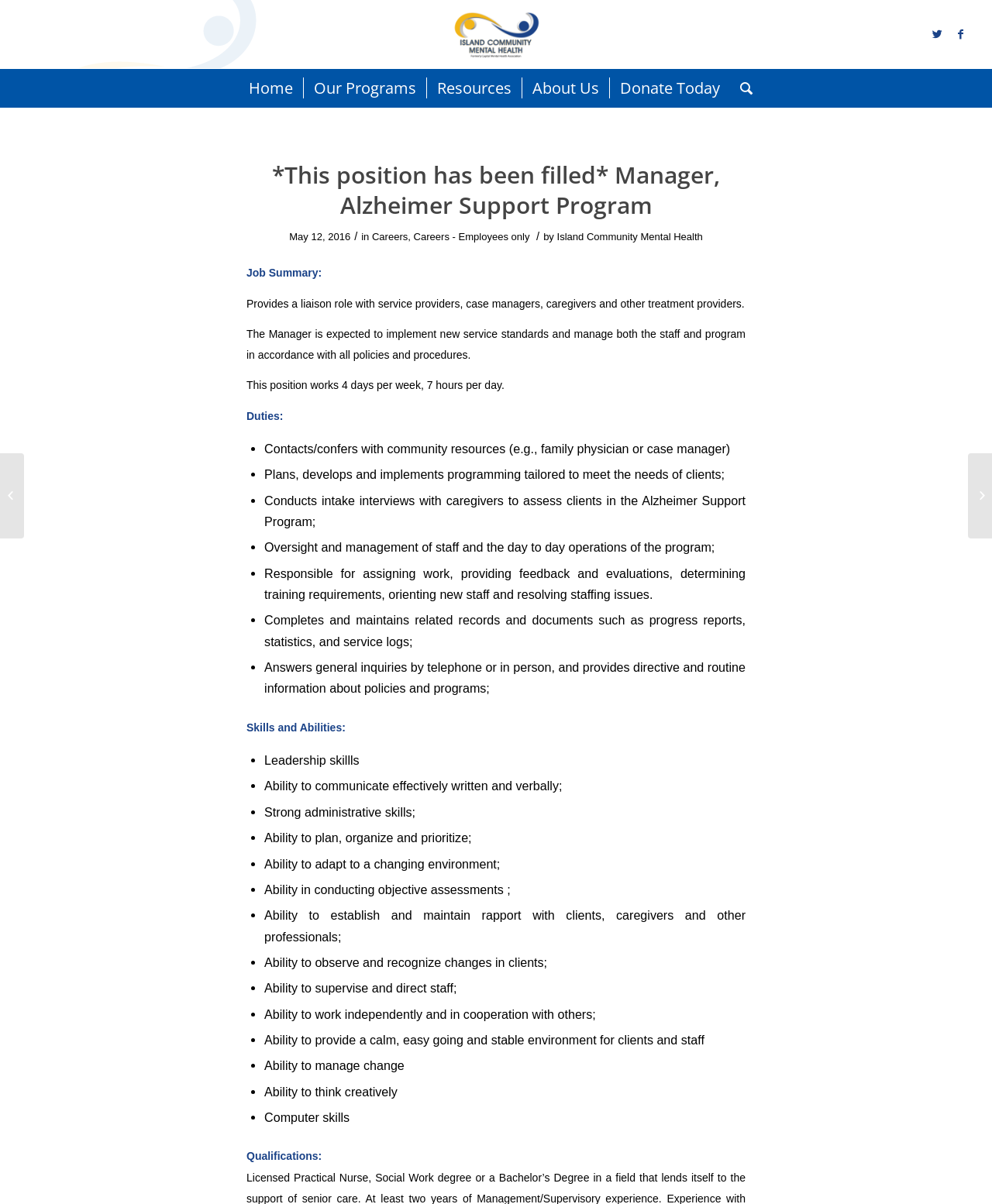Determine the bounding box for the UI element that matches this description: "Twitter".

[0.933, 0.019, 0.957, 0.038]